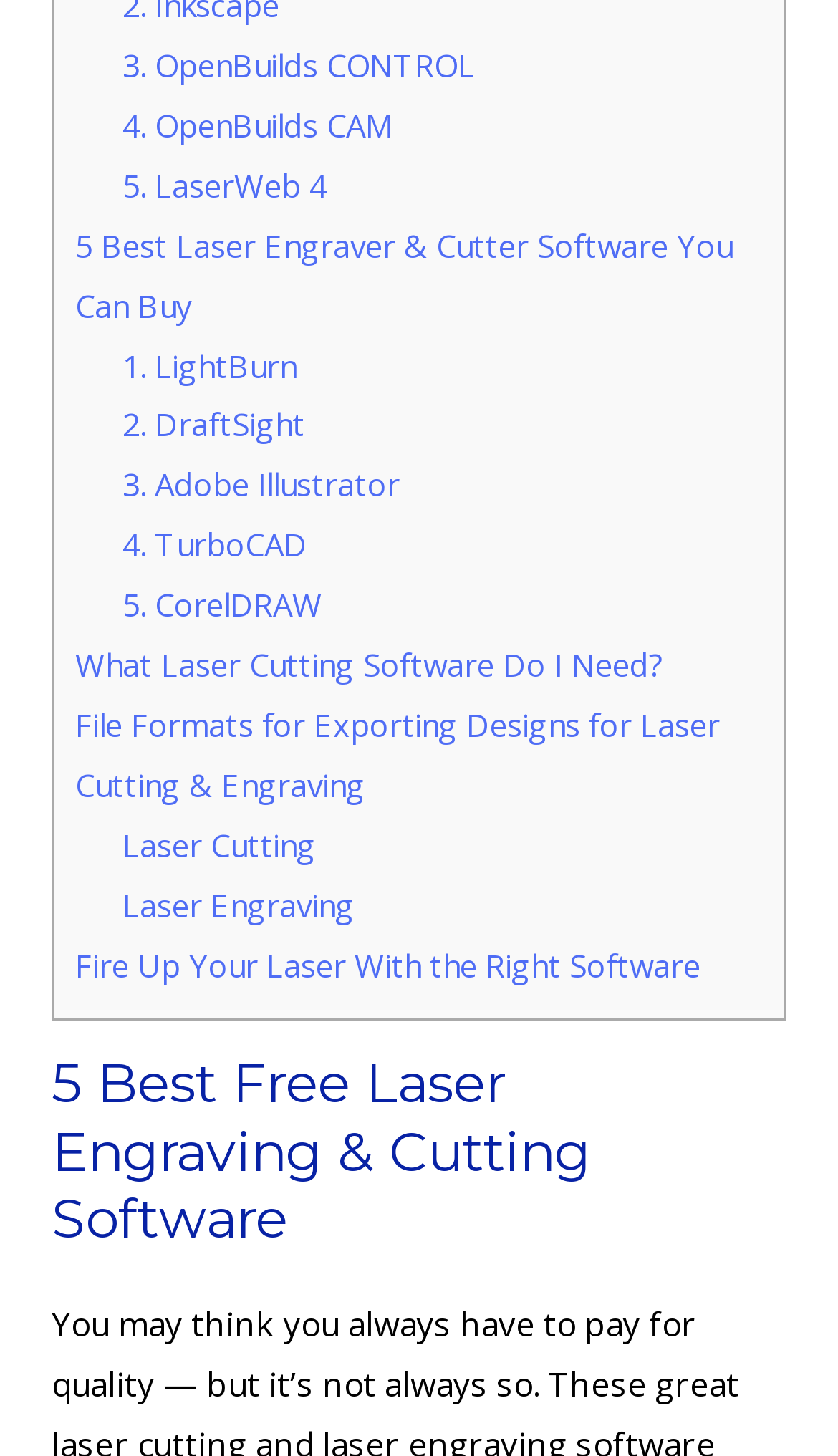Please answer the following question using a single word or phrase: 
What is the first laser engraver software mentioned?

LightBurn